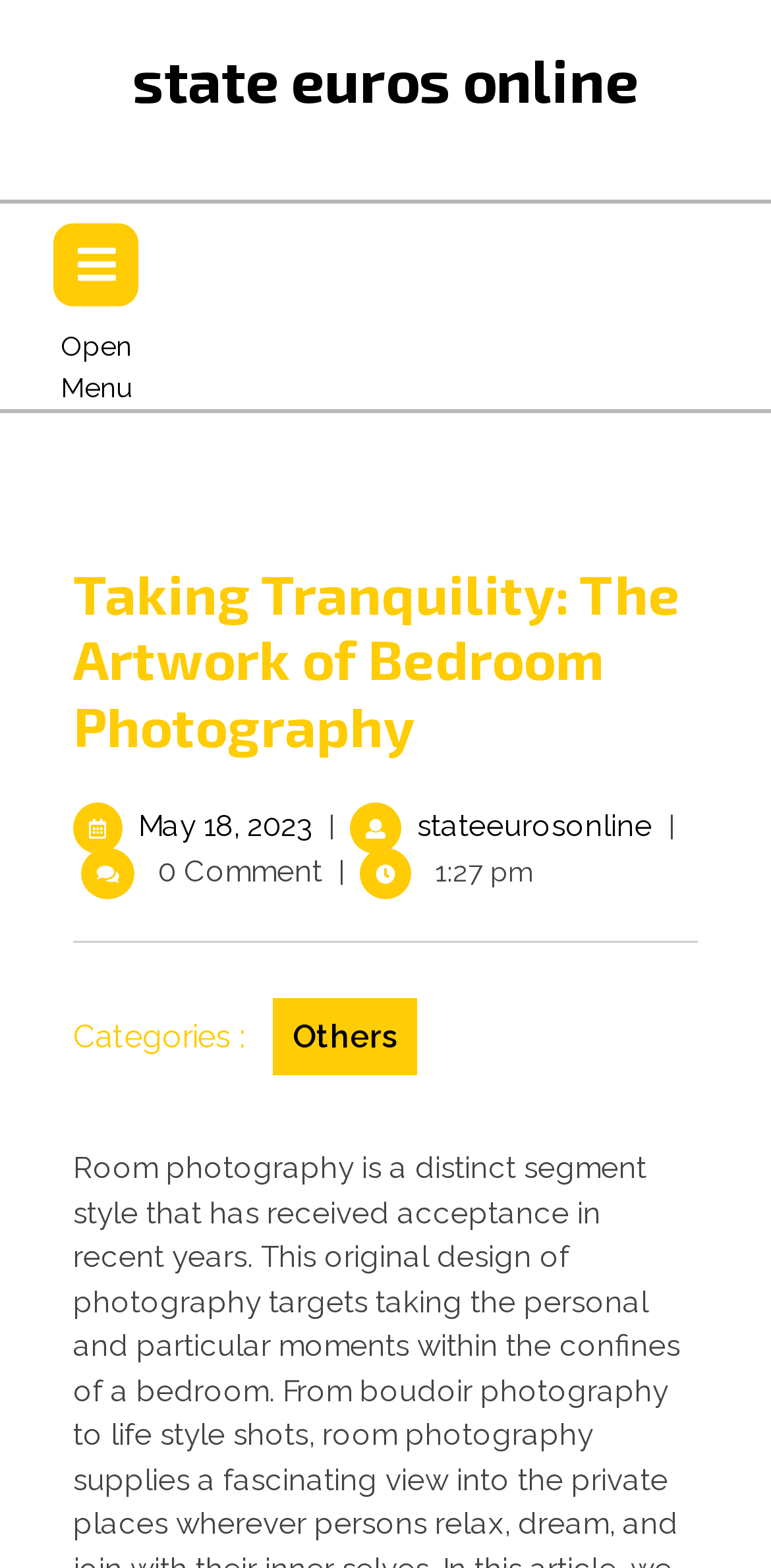What is the category of the article?
Using the visual information from the image, give a one-word or short-phrase answer.

Others